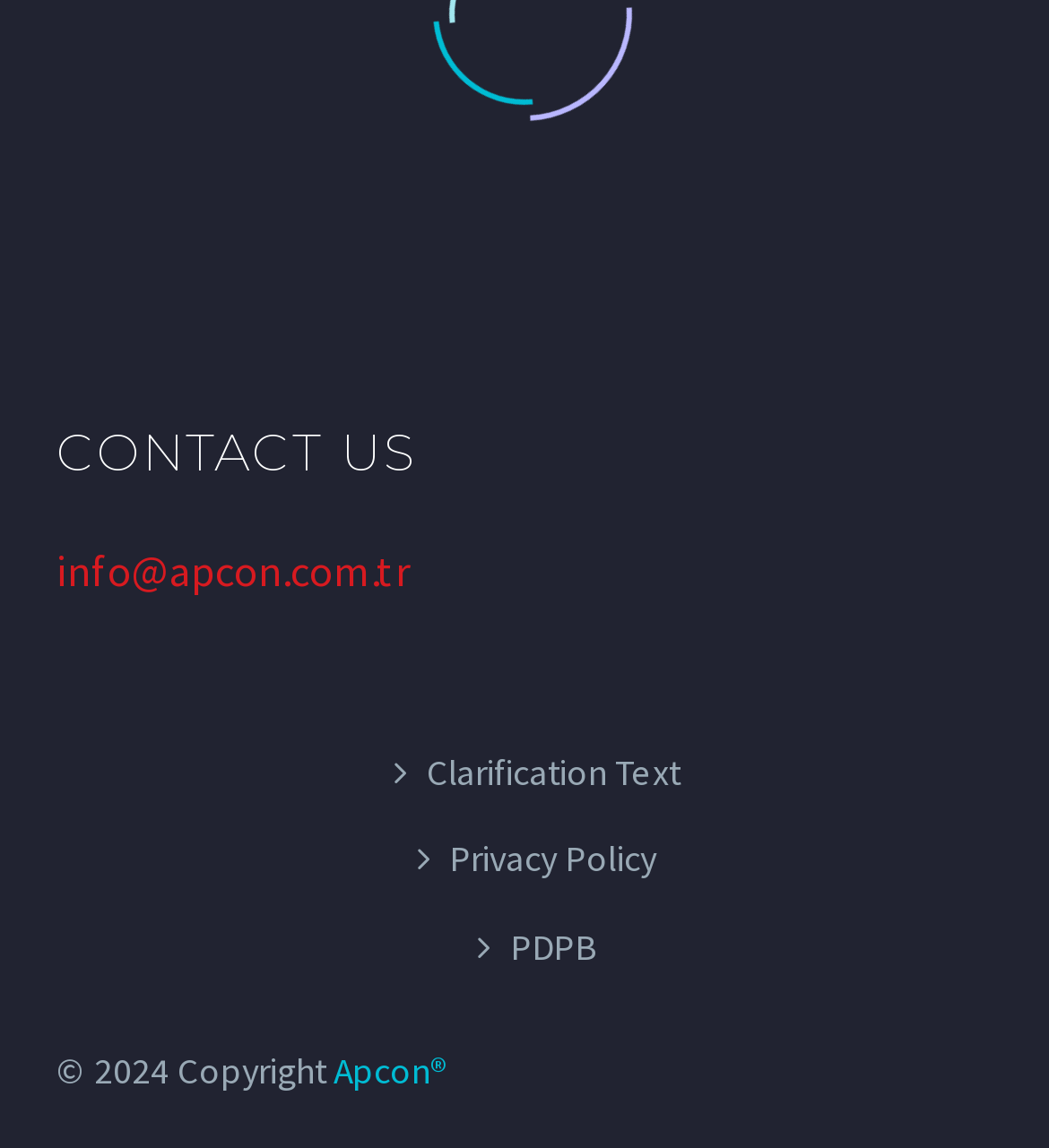Determine the bounding box of the UI component based on this description: "PDPB". The bounding box coordinates should be four float values between 0 and 1, i.e., [left, top, right, bottom].

[0.486, 0.806, 0.568, 0.845]